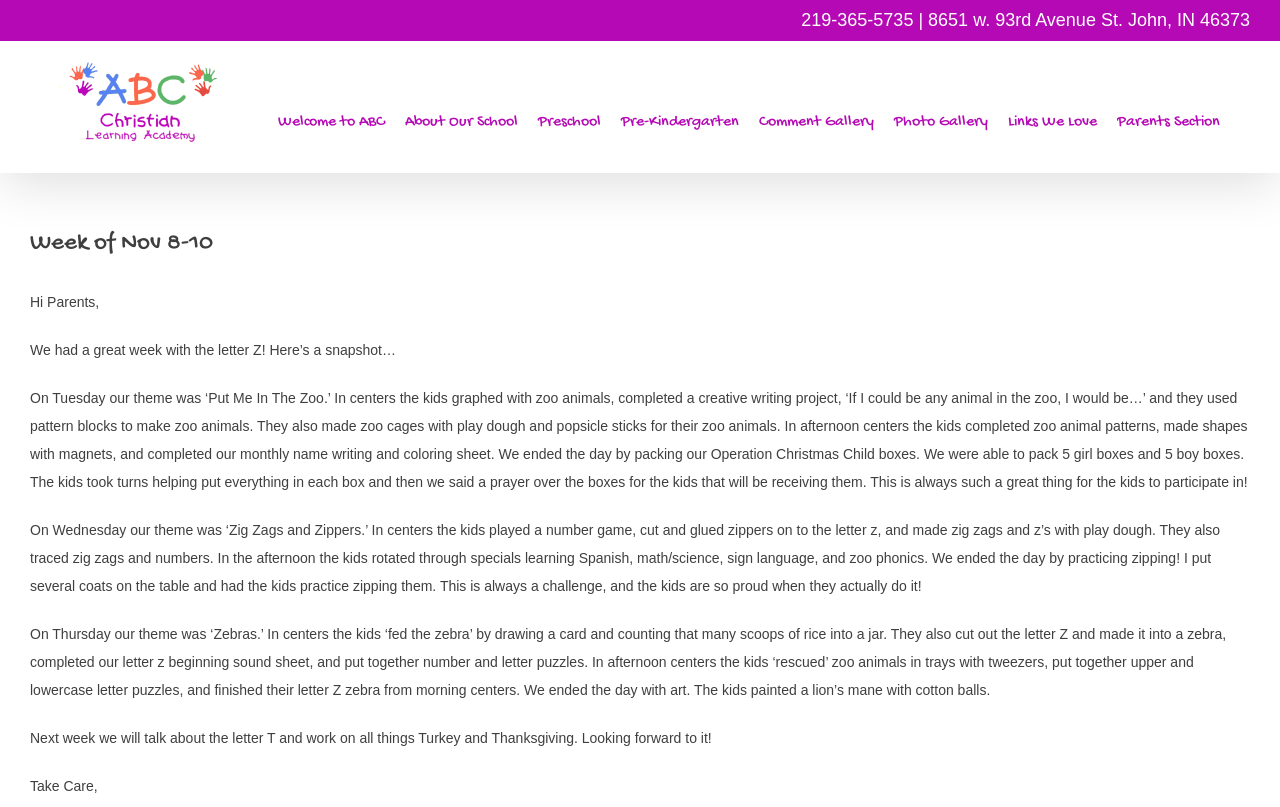What is the next letter to be discussed?
Please respond to the question thoroughly and include all relevant details.

I found the answer by reading the static text element with the bounding box coordinates [0.023, 0.905, 0.556, 0.924], which mentions that the next letter to be discussed is the letter T.